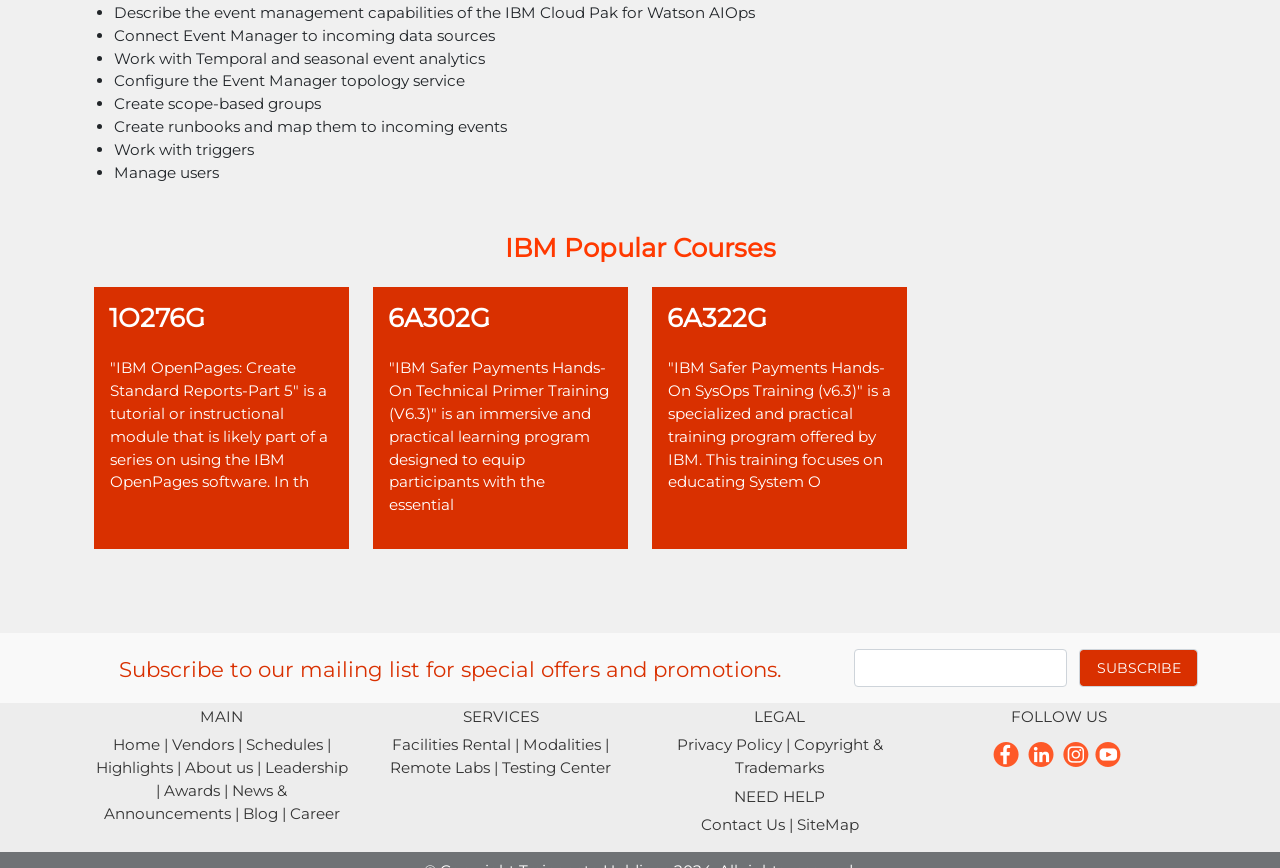Please determine the bounding box coordinates for the UI element described as: "Copyright & Trademarks".

[0.578, 0.822, 0.682, 0.868]